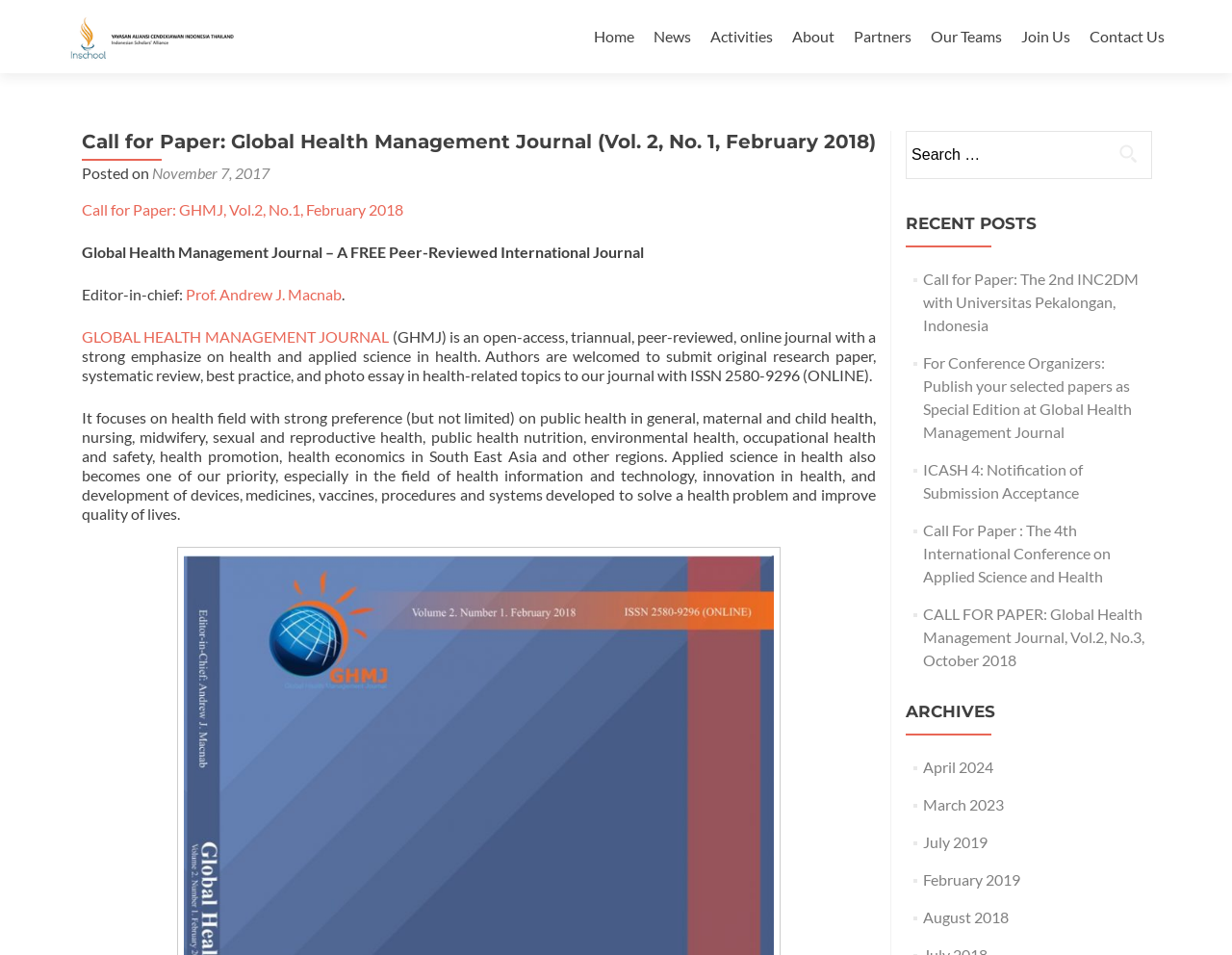Please provide the main heading of the webpage content.

Call for Paper: Global Health Management Journal (Vol. 2, No. 1, February 2018)